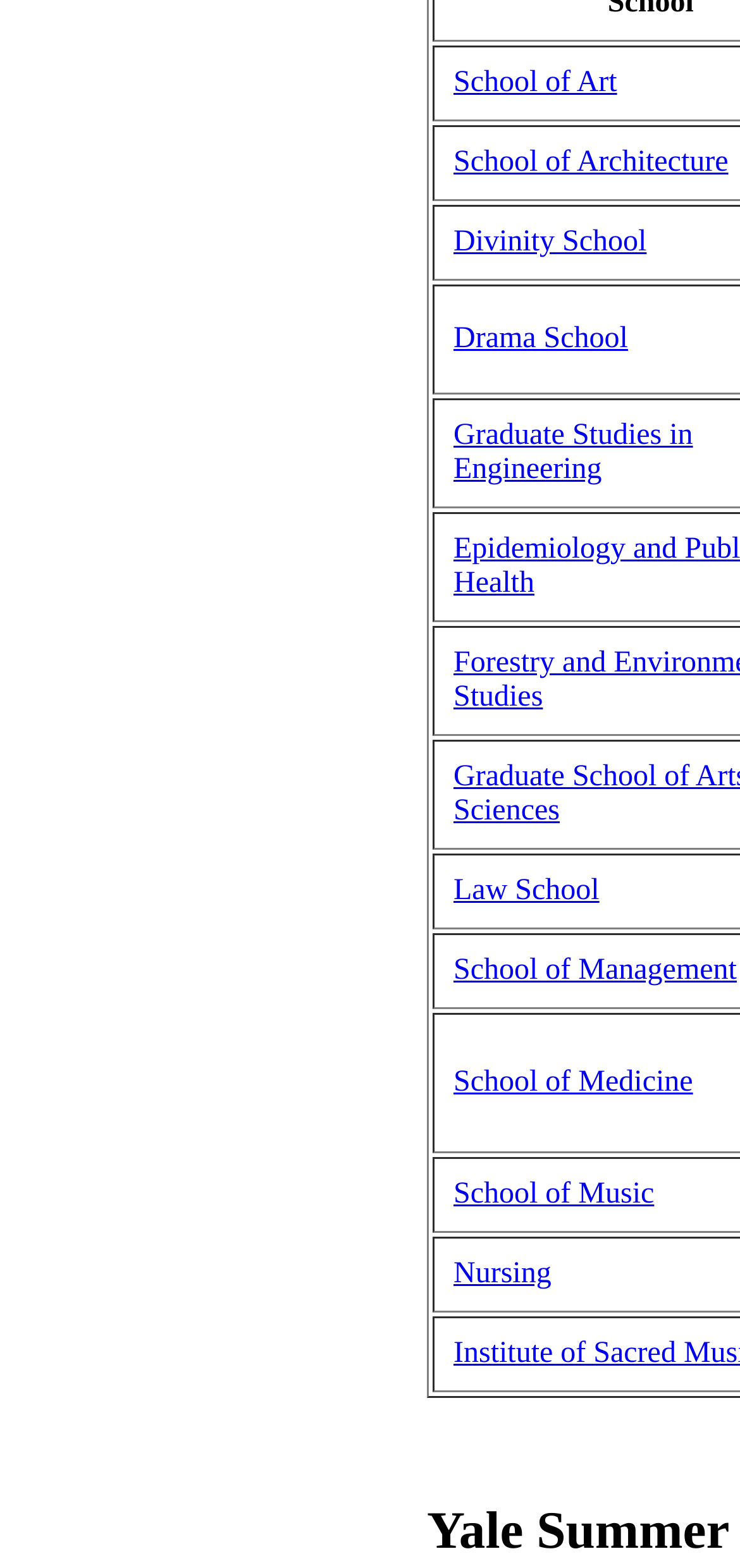Determine the bounding box coordinates of the clickable element necessary to fulfill the instruction: "go to Law School". Provide the coordinates as four float numbers within the 0 to 1 range, i.e., [left, top, right, bottom].

[0.613, 0.558, 0.81, 0.578]